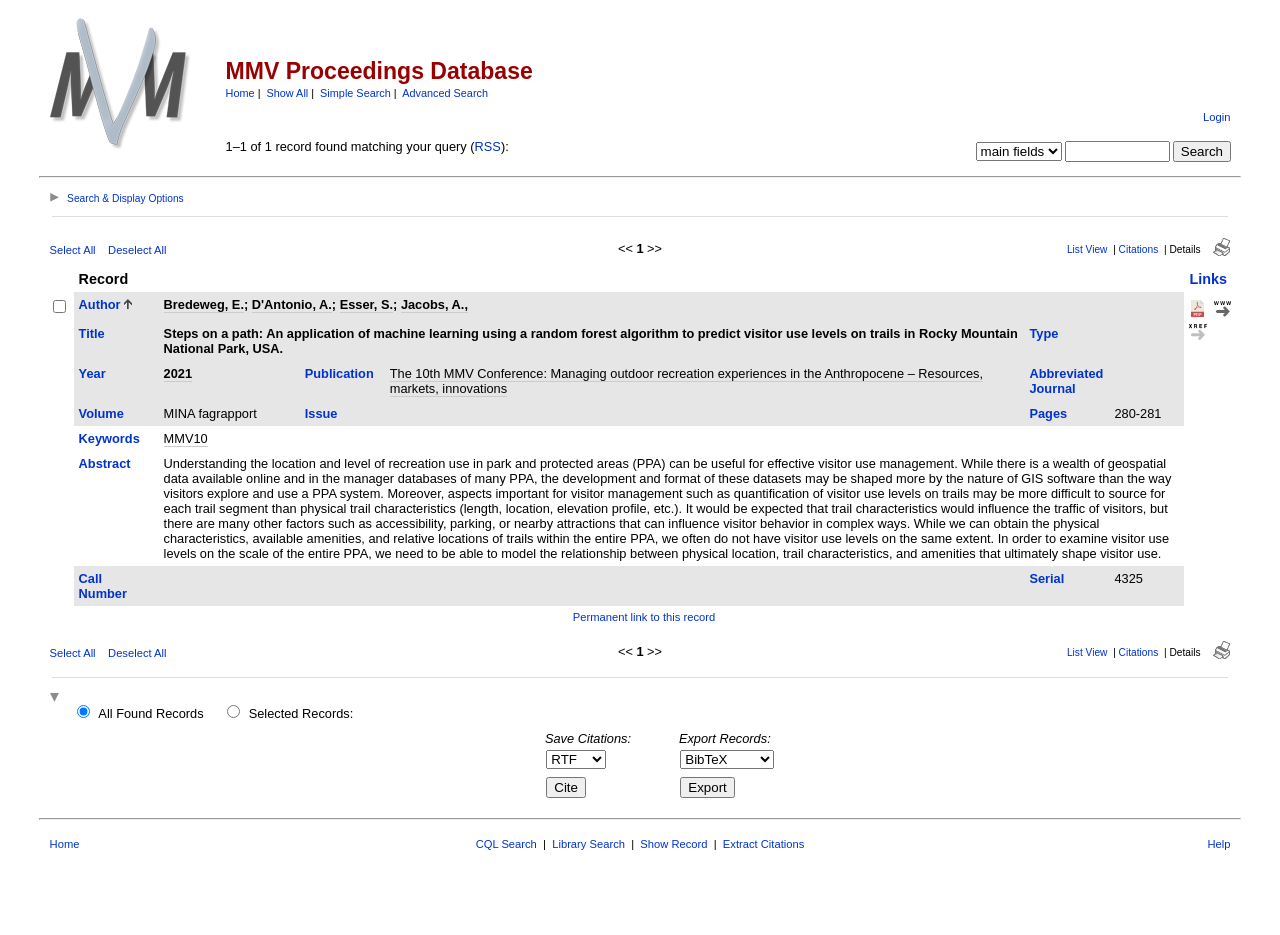Offer a thorough description of the webpage.

The webpage is a query result page from the MMV Proceedings Database. At the top, there is a table containing the title logo and information, with a link to "ILEN Home" on the left and a series of links to navigate the database, including "Home", "Show All", "Simple Search", and "Advanced Search" on the right. Below this table, there is a link to "Login" on the right side.

The main content of the page is divided into three sections. The first section displays the number of records found matching the query, with an option to toggle the visibility of search and display options. Below this, there is a table with browse links to the results pages of the query.

The second section is a table displaying the database results for the query. The table has three columns: a checkbox column, a "Record" column, and a "Links" column. Each row in the table represents a record, with the checkbox allowing users to select the record. The "Record" column displays information about the author, title, and other details of the record. The "Links" column provides links to access the record, including a PDF link, a URL link, and an open URL link.

There are only one record displayed on this page, with the author being "Bredeweg, E.; D'Antonio, A.; Esser, S.; Jacobs, A." and the title being "Steps on a path: An application of machine learning using a random forest algorithm to predict visitor use levels on trails in Rocky Mountain National Park, USA.". The record also displays the year of publication, which is 2021, and the publication title, which is "The 10th MMV Conference: Managing outdoor recreation experiences in the Anthropocene – Resources, markets, innovations".